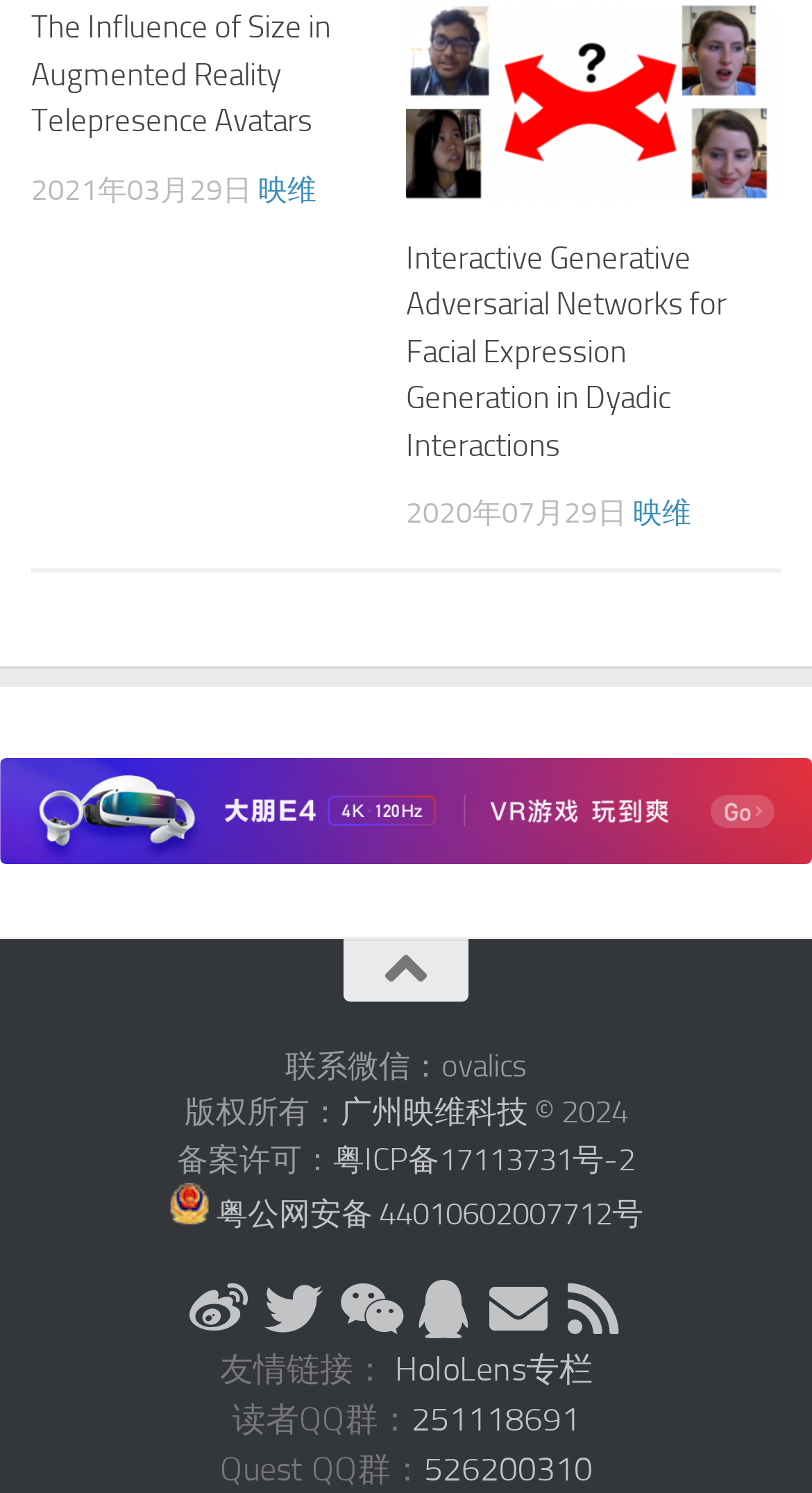Given the element description: "粤ICP备17113731号-2", predict the bounding box coordinates of the UI element it refers to, using four float numbers between 0 and 1, i.e., [left, top, right, bottom].

[0.41, 0.764, 0.782, 0.789]